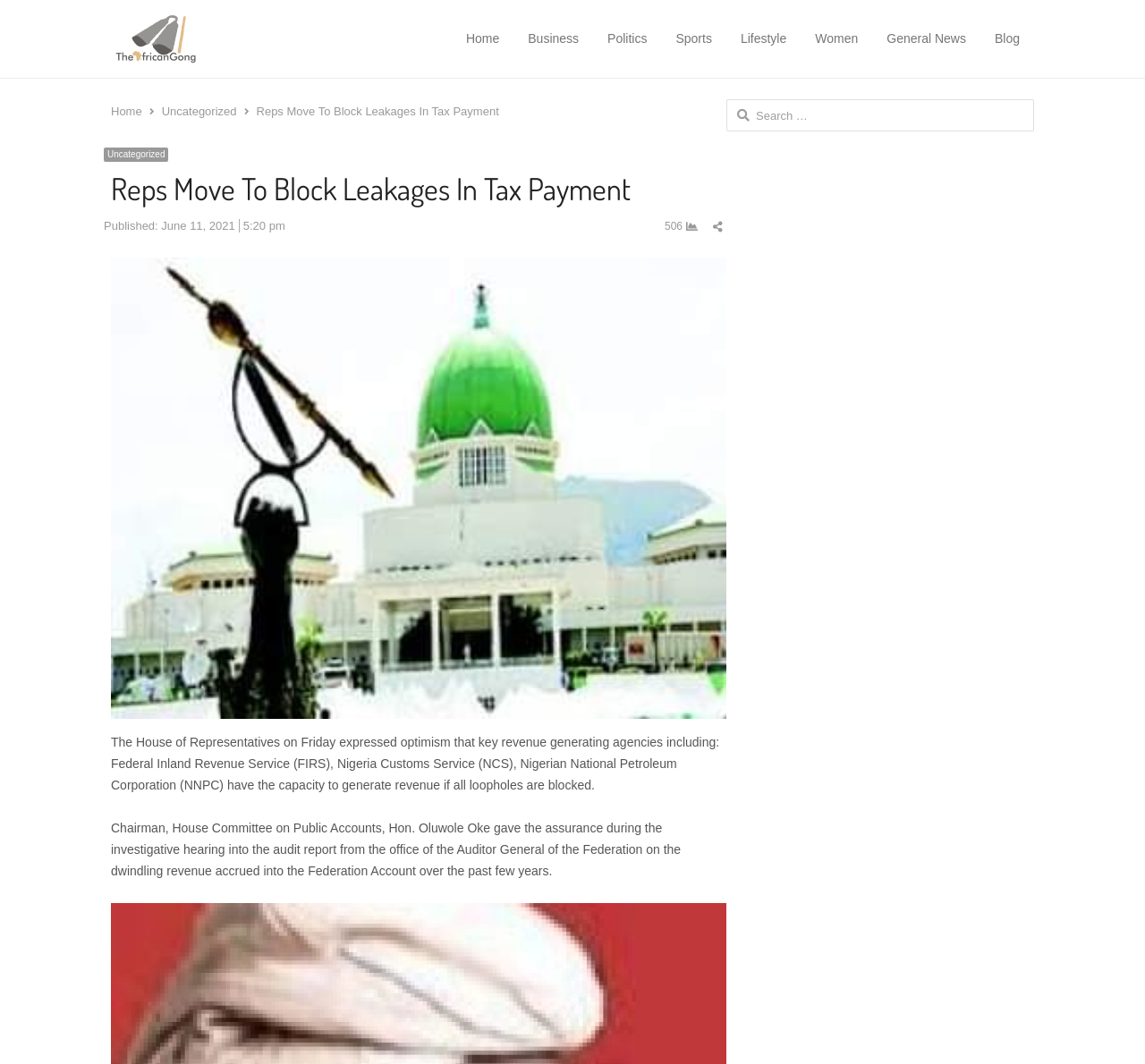Locate the bounding box coordinates of the element that needs to be clicked to carry out the instruction: "View the Uncategorized category". The coordinates should be given as four float numbers ranging from 0 to 1, i.e., [left, top, right, bottom].

[0.141, 0.098, 0.207, 0.111]